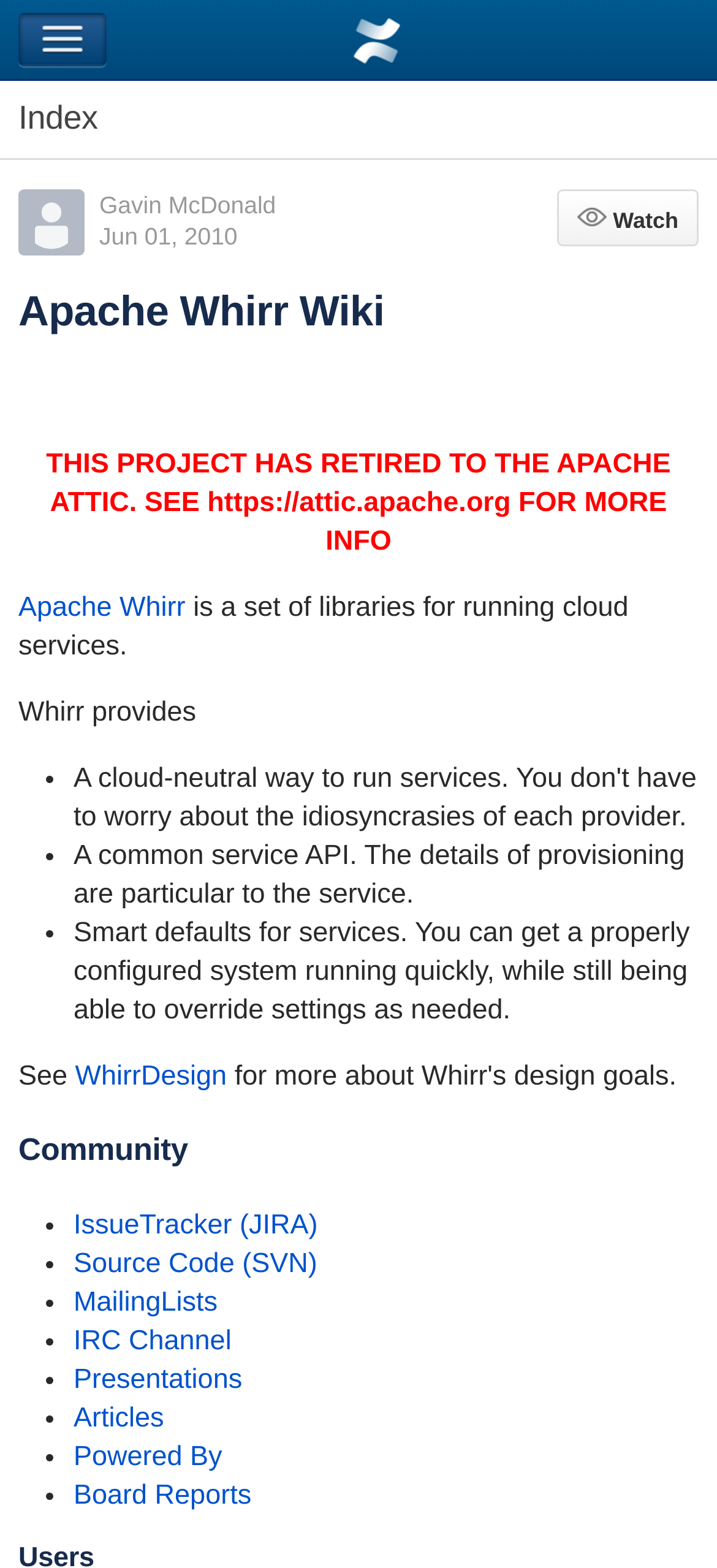Indicate the bounding box coordinates of the element that must be clicked to execute the instruction: "Watch this page". The coordinates should be given as four float numbers between 0 and 1, i.e., [left, top, right, bottom].

[0.777, 0.12, 0.974, 0.157]